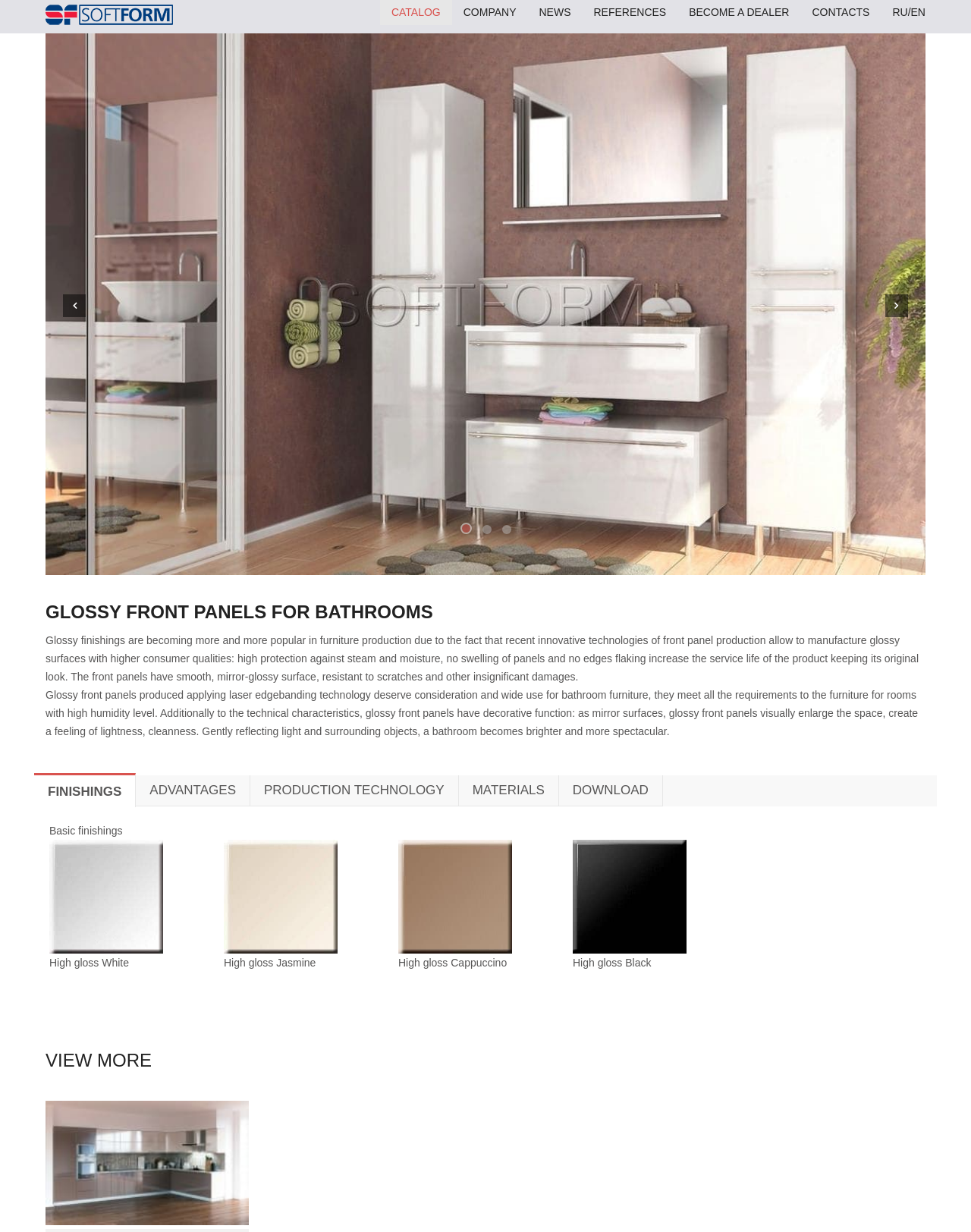How many types of finishings are mentioned?
Please provide a comprehensive answer based on the contents of the image.

From the webpage, we can see that there are five types of finishings mentioned, which are Basic finishings, High gloss White, High gloss Jasmine, High gloss Cappuccino, and High gloss Black.